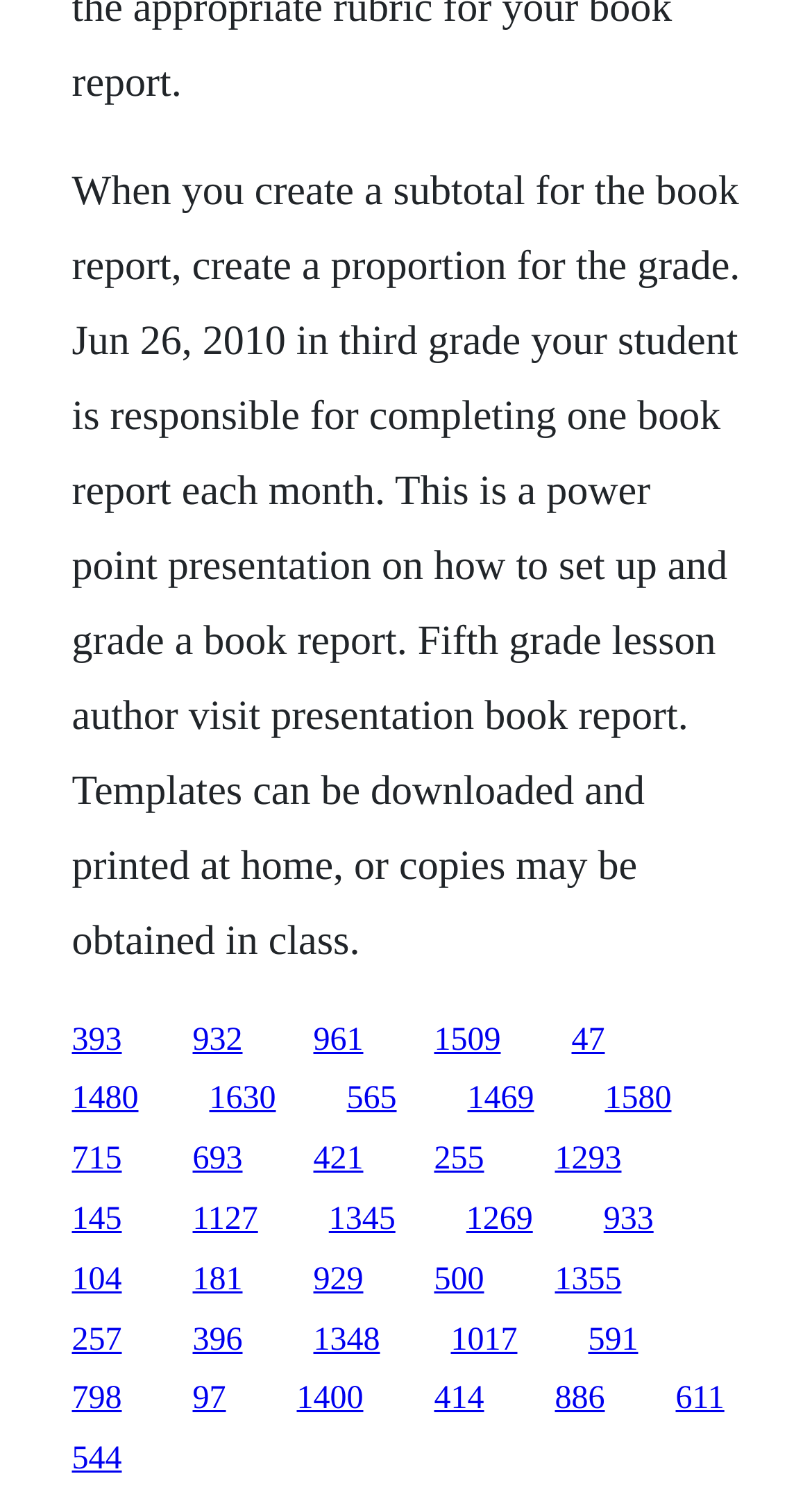What is the grade level mentioned on the webpage?
Use the information from the image to give a detailed answer to the question.

The StaticText element specifically mentions 'third grade' as the grade level, indicating that the webpage is relevant to students in the third grade.